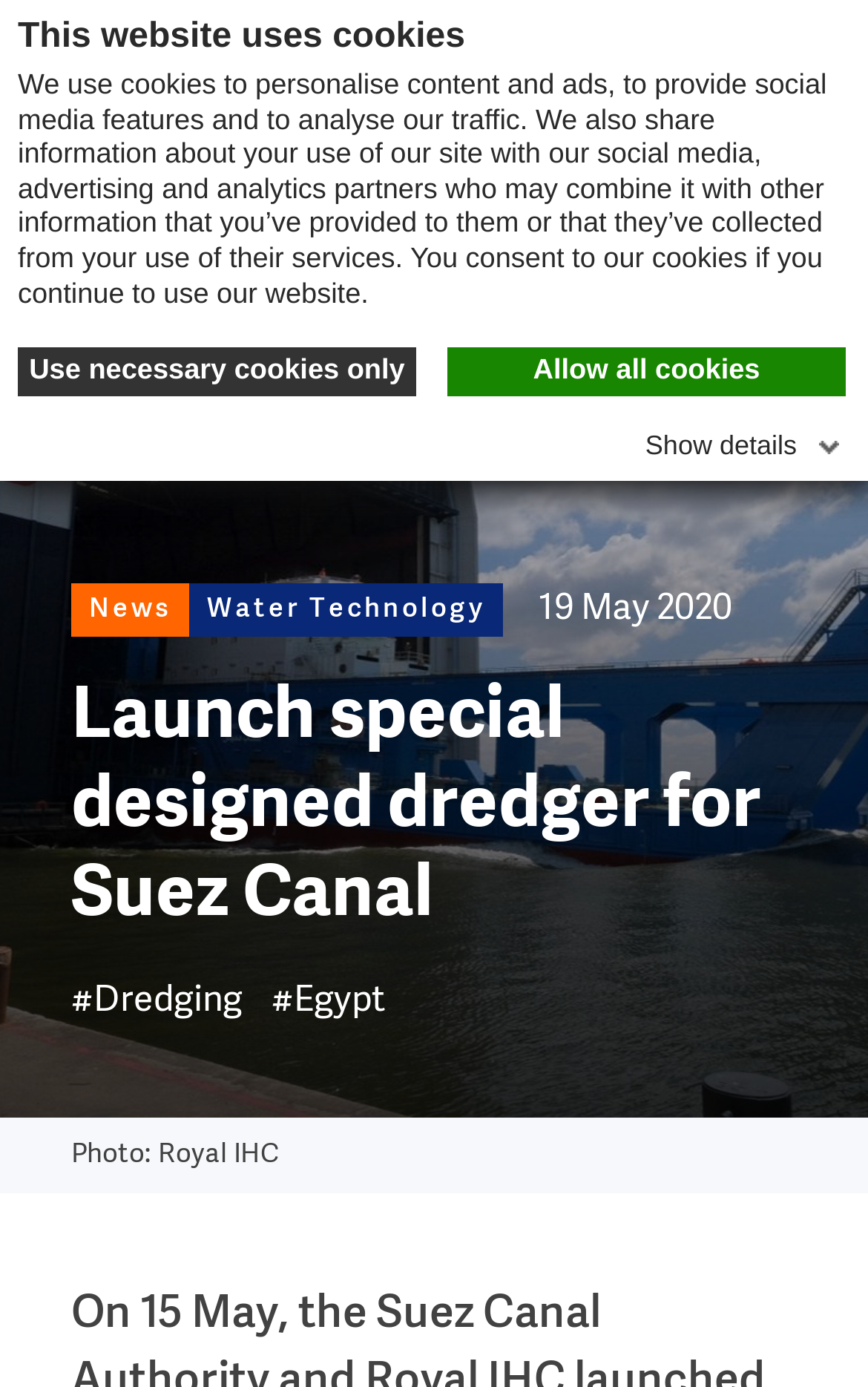Determine the bounding box of the UI component based on this description: "UN". The bounding box coordinates should be four float values between 0 and 1, i.e., [left, top, right, bottom].

None